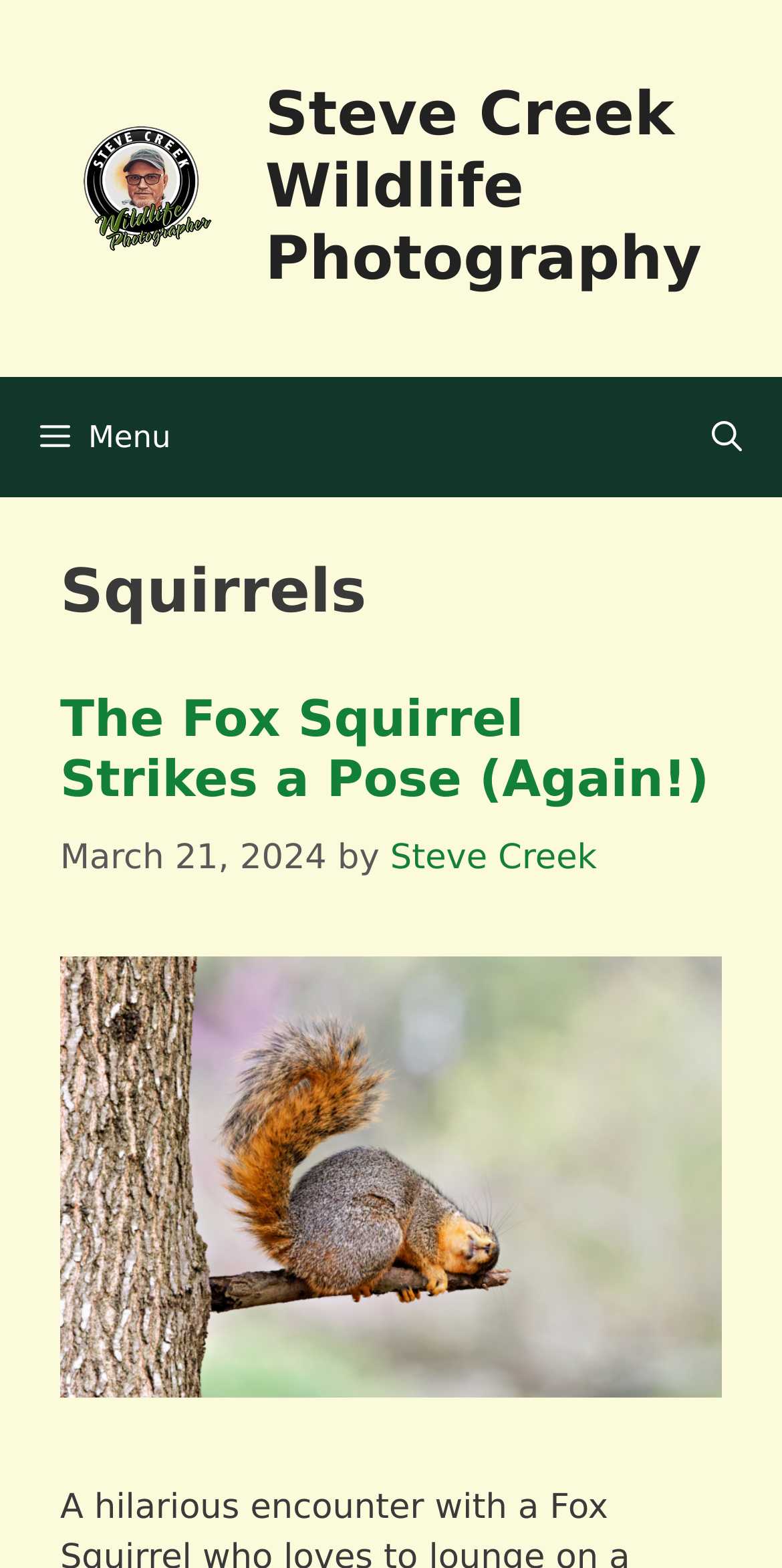Please give a succinct answer using a single word or phrase:
How many links are in the primary navigation menu?

2